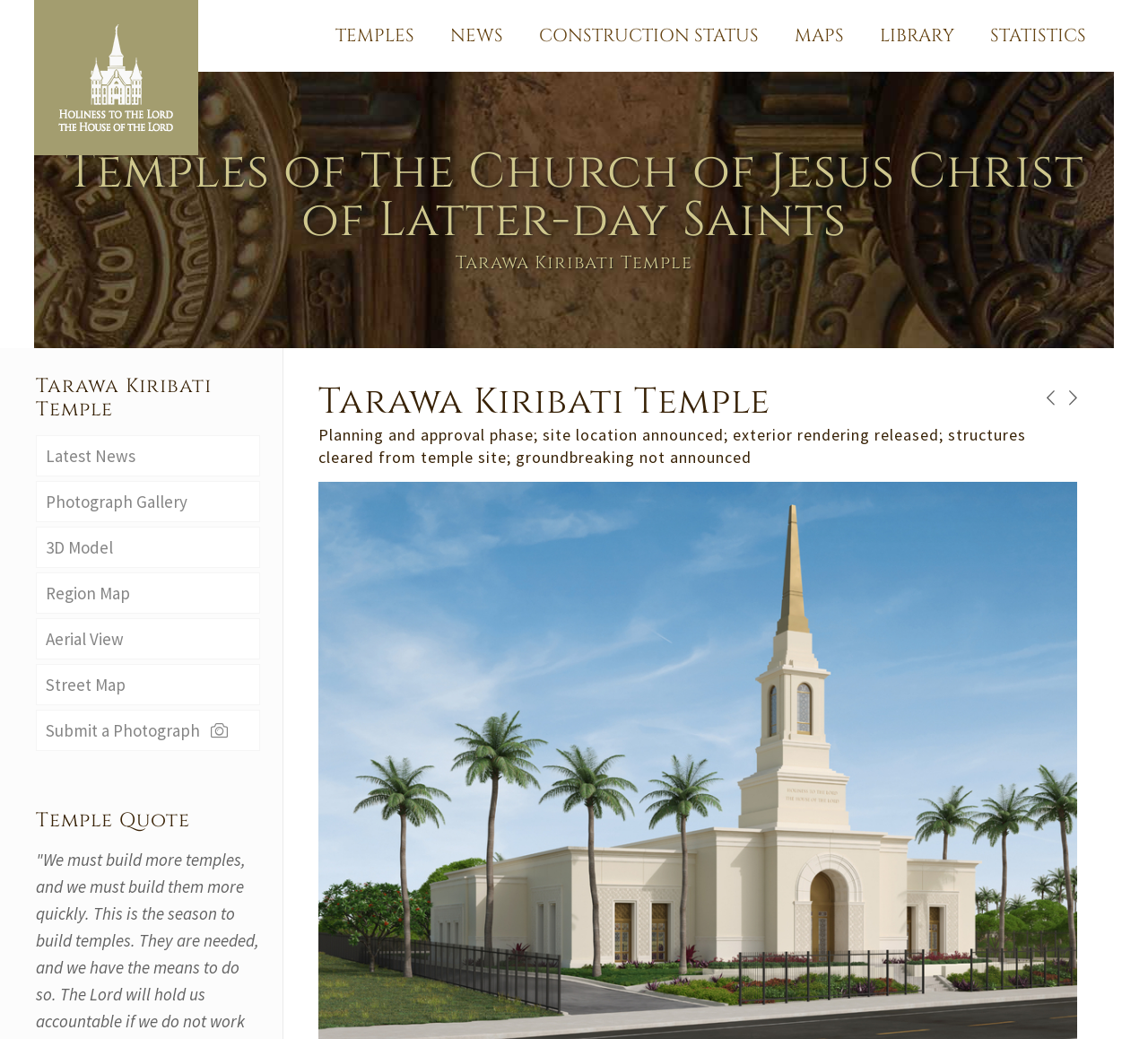What is the region map for?
Please interpret the details in the image and answer the question thoroughly.

I inferred the answer by looking at the link that says 'Region Map', which suggests that it is related to the location of the Tarawa Kiribati Temple.